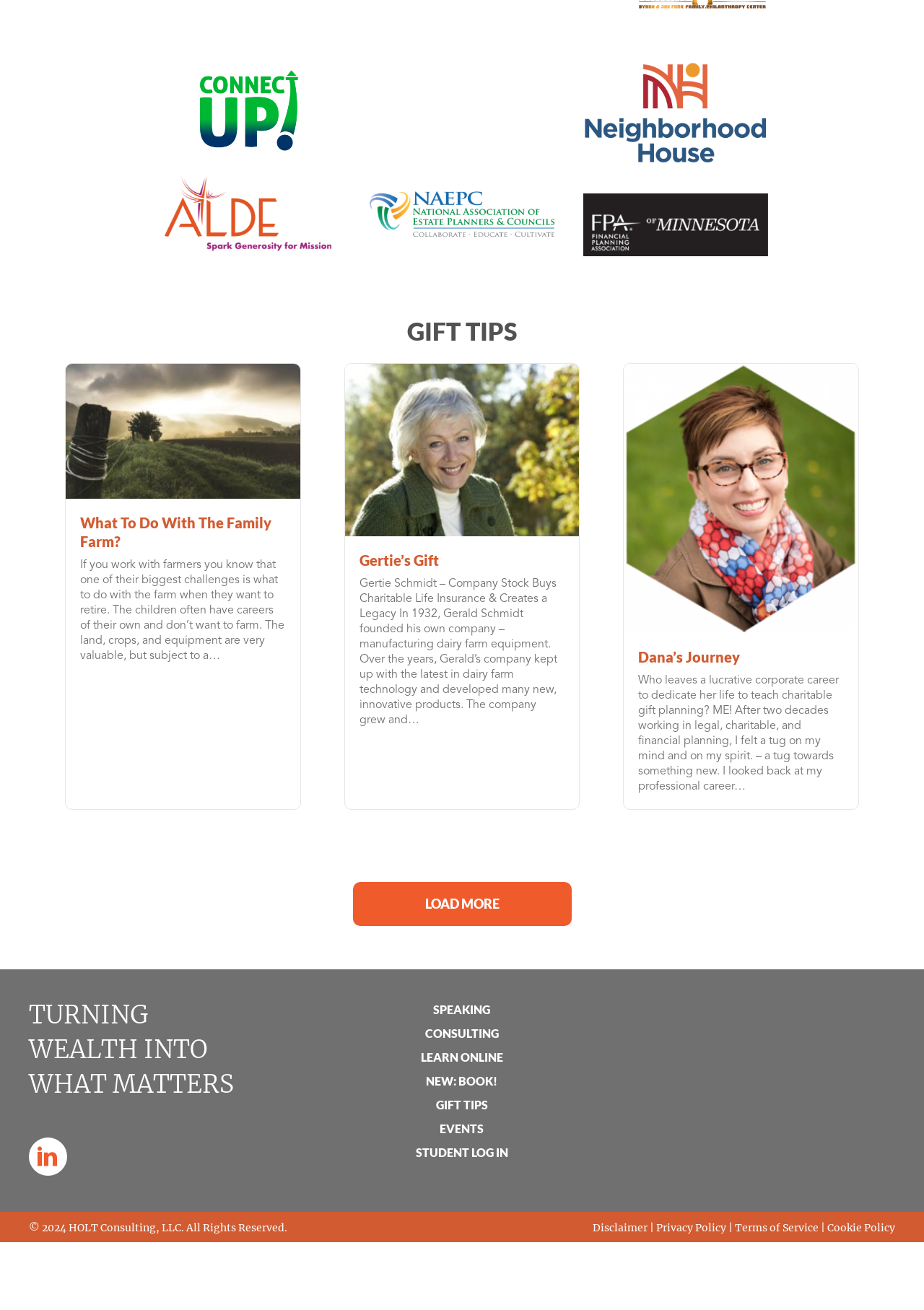Pinpoint the bounding box coordinates of the area that should be clicked to complete the following instruction: "View 'Gertie’s Gift'". The coordinates must be given as four float numbers between 0 and 1, i.e., [left, top, right, bottom].

[0.389, 0.42, 0.611, 0.435]